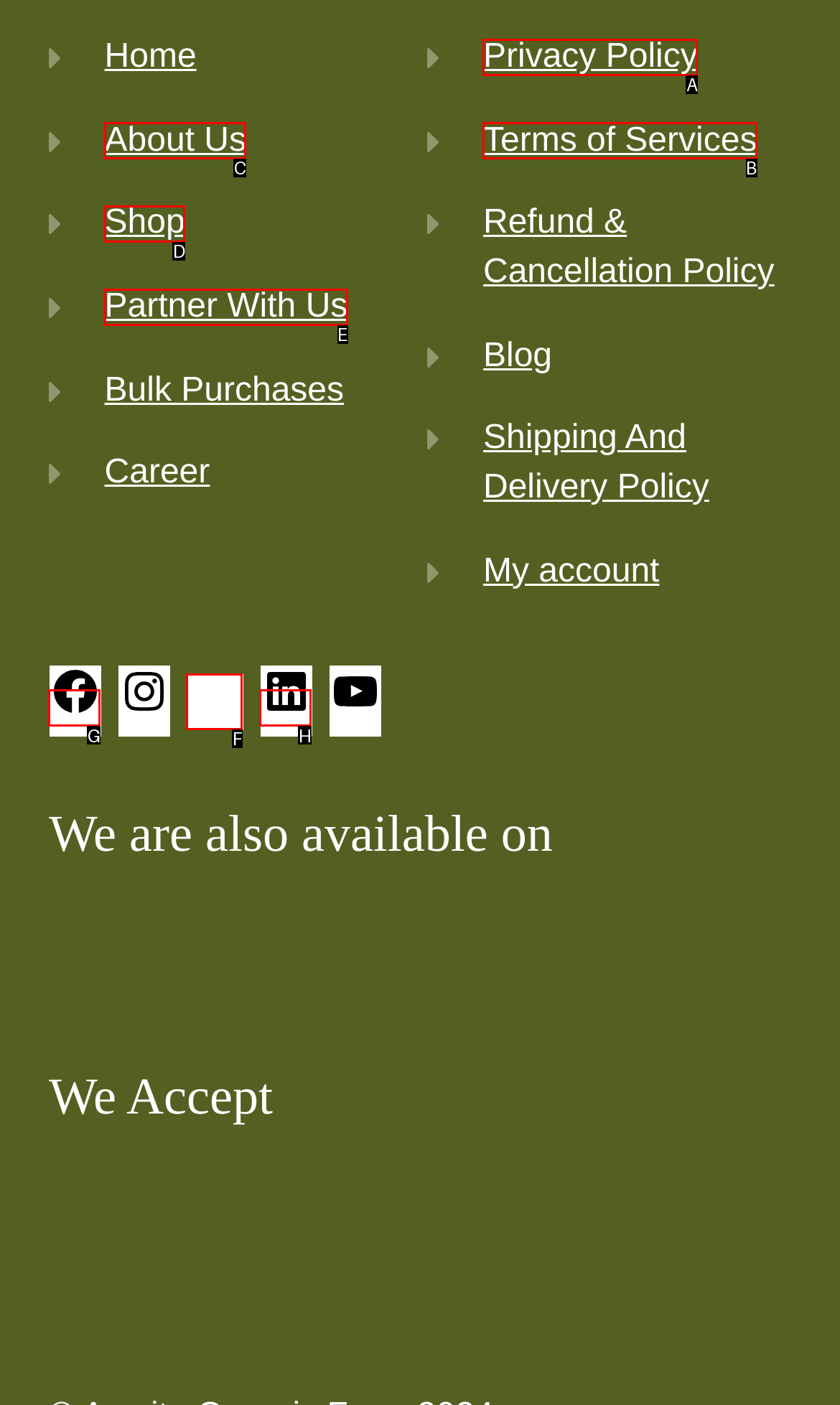Point out which UI element to click to complete this task: View About Us
Answer with the letter corresponding to the right option from the available choices.

C